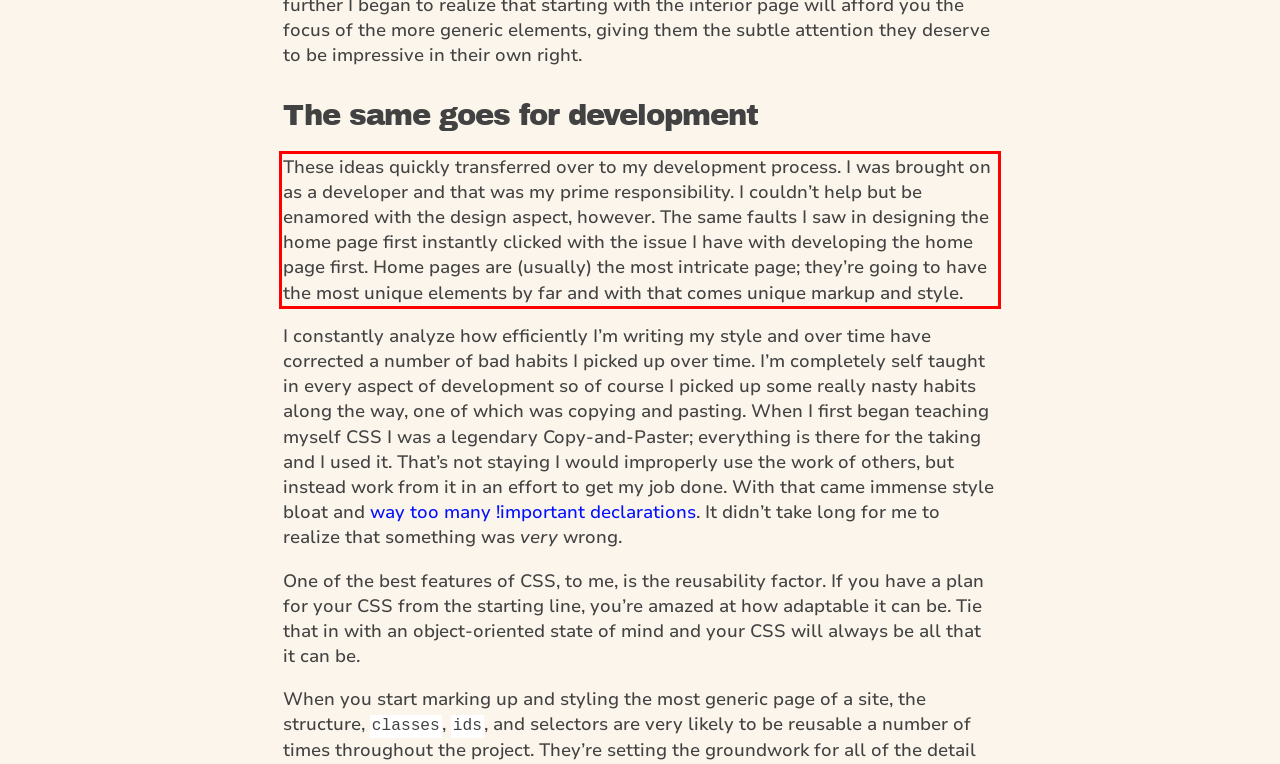You are presented with a screenshot containing a red rectangle. Extract the text found inside this red bounding box.

These ideas quickly transferred over to my development process. I was brought on as a developer and that was my prime responsibility. I couldn’t help but be enamored with the design aspect, however. The same faults I saw in designing the home page first instantly clicked with the issue I have with developing the home page first. Home pages are (usually) the most intricate page; they’re going to have the most unique elements by far and with that comes unique markup and style.